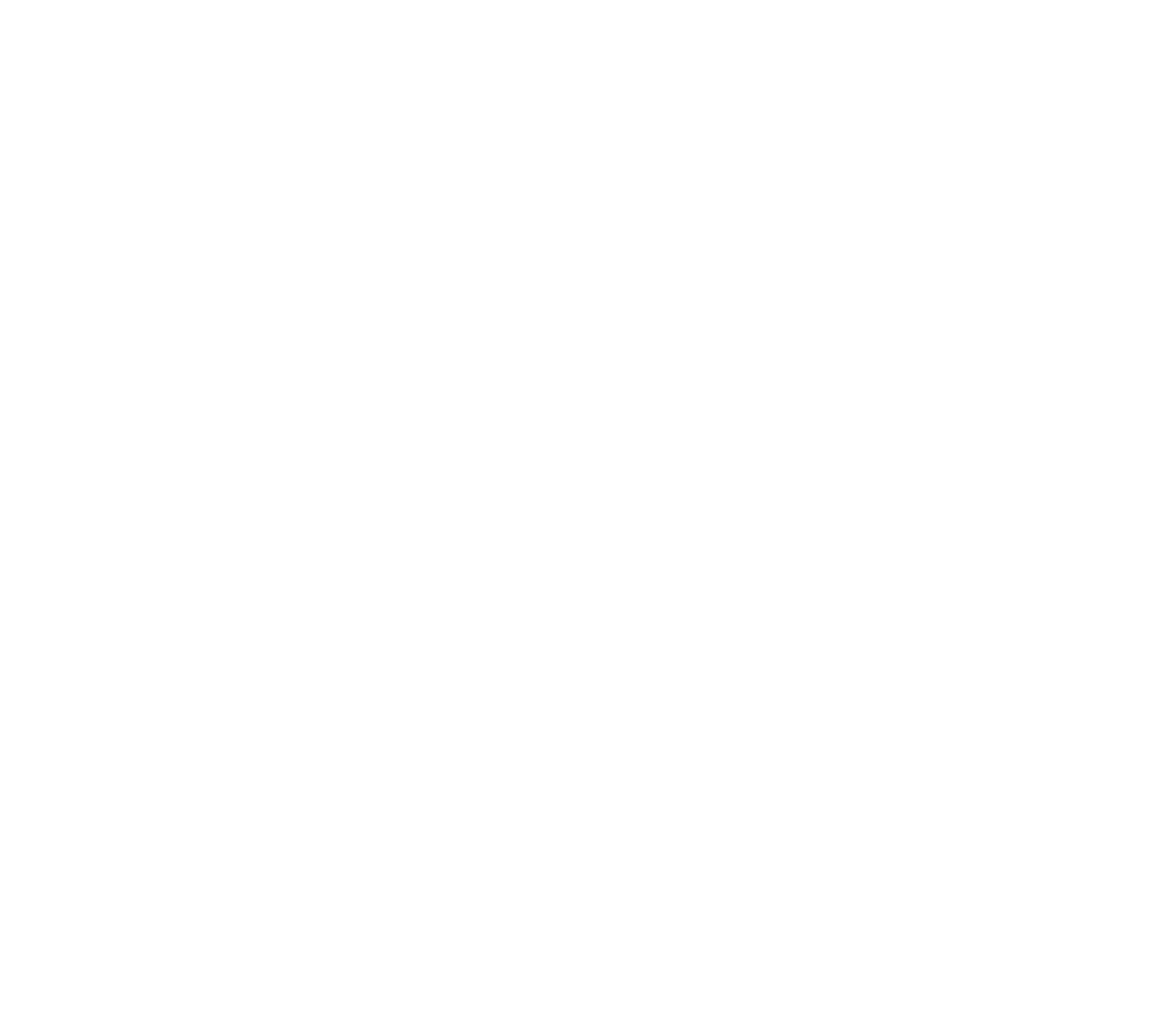How many resorts are listed on the webpage?
Using the image, provide a detailed and thorough answer to the question.

The number of resorts listed on the webpage can be determined by counting the number of link elements on the webpage. There are 6 link elements, each corresponding to a different resort, namely 'SAii Laguna Resort, Phuket', 'Keemala Resort, Phuket', 'Rosewood Phuket', 'Treehouse Villas, Koh Yao, near Phuket', 'Aleenta Phuket - Phang Nga Resort', and 'Zeavola Resort Phi Phi Island, Near Phuket'.